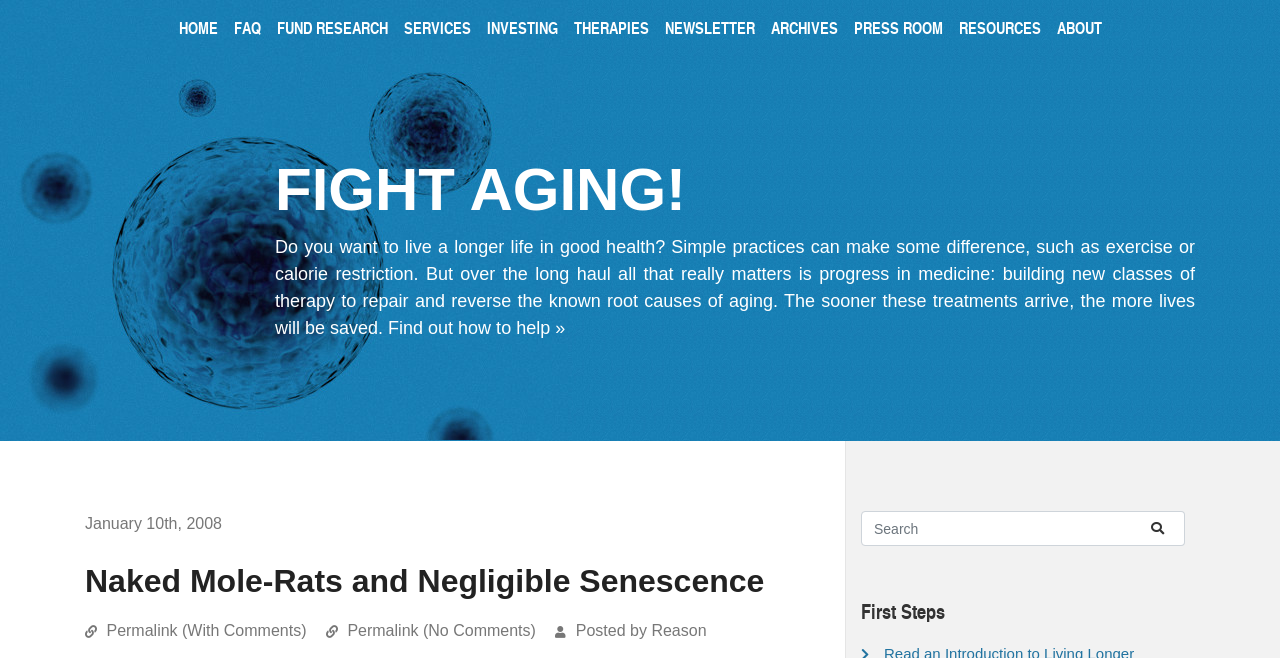Provide a brief response to the question using a single word or phrase: 
What is the name of the author?

Reason